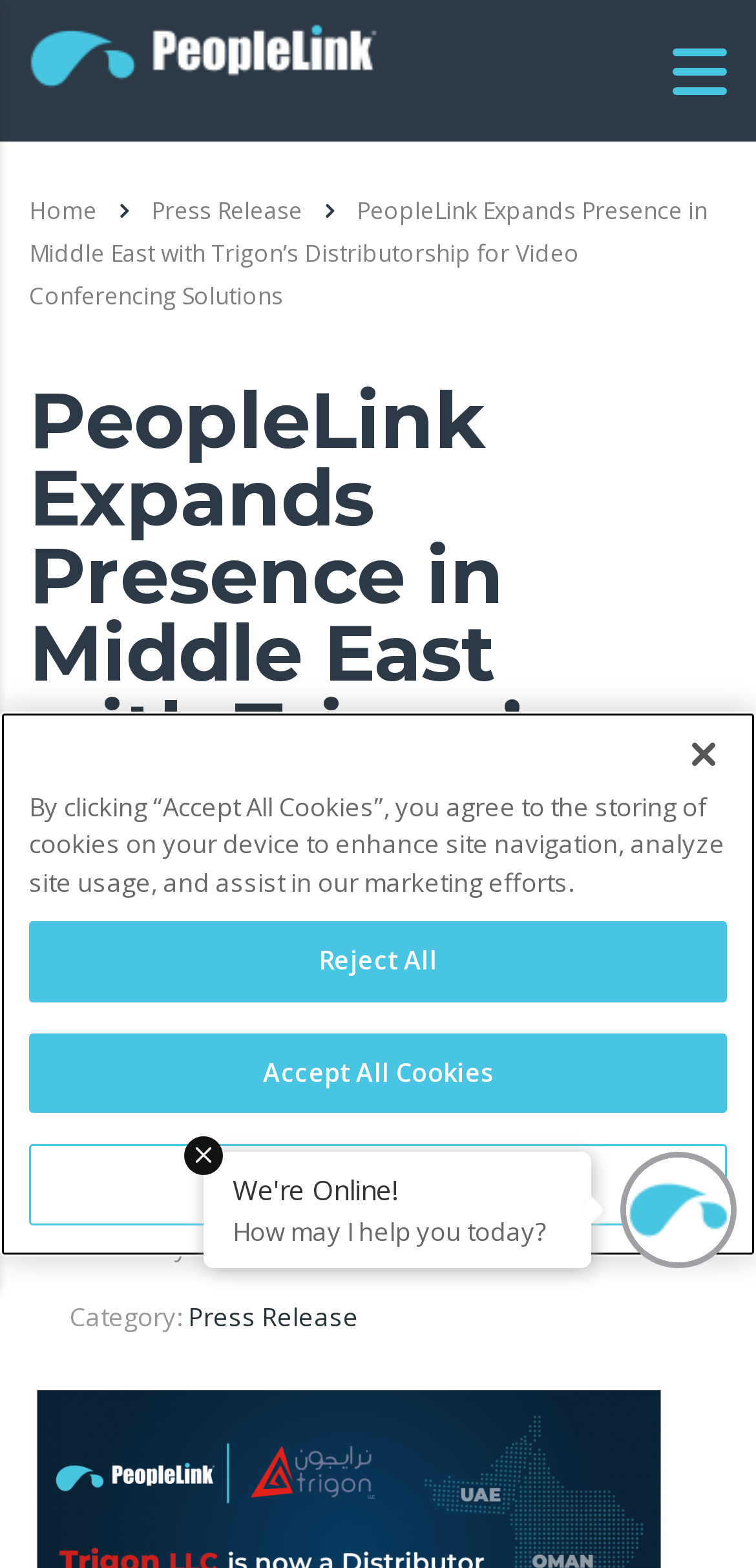Identify the bounding box coordinates necessary to click and complete the given instruction: "Read the press release".

[0.2, 0.124, 0.4, 0.145]